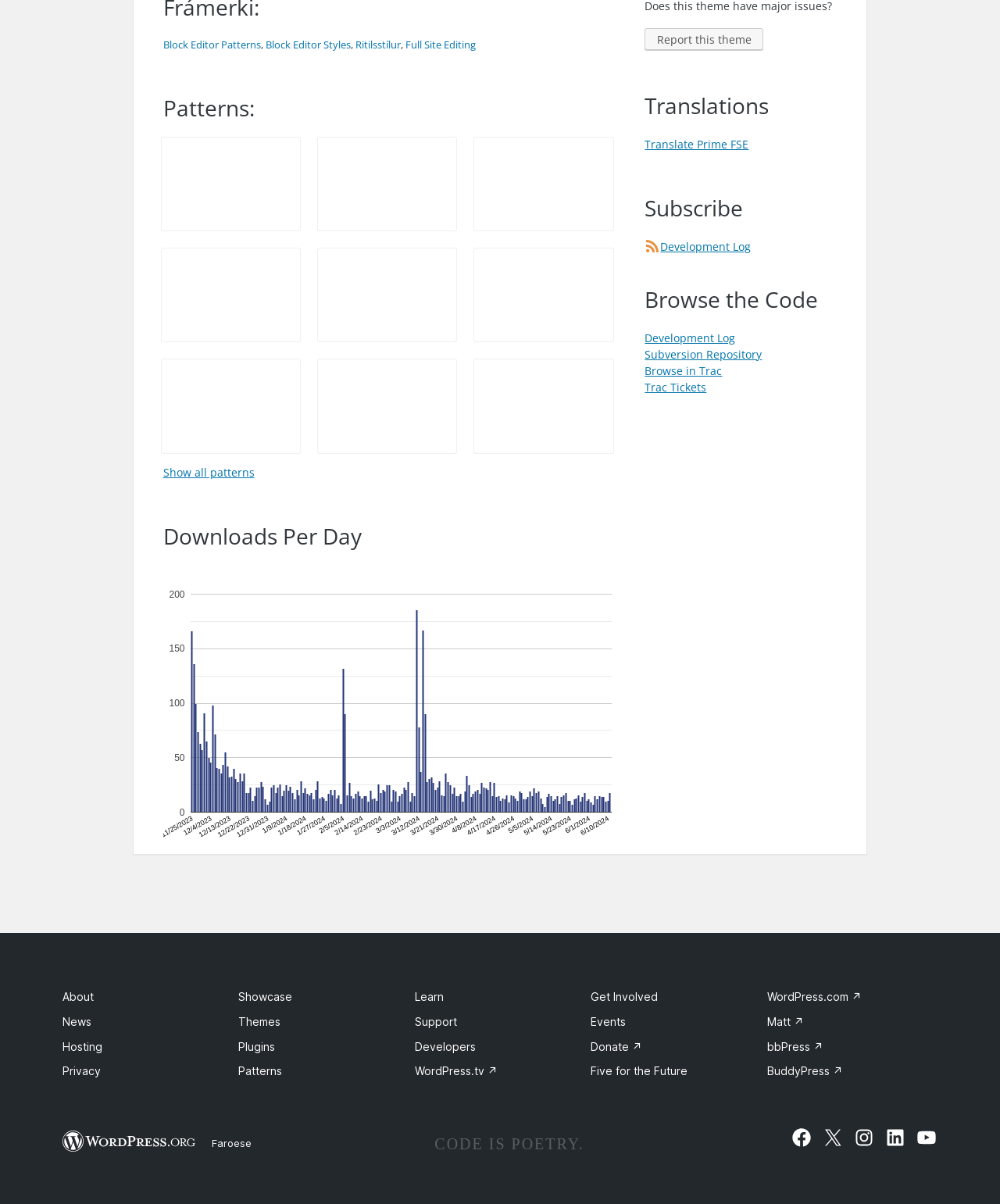Please find the bounding box coordinates in the format (top-left x, top-left y, bottom-right x, bottom-right y) for the given element description. Ensure the coordinates are floating point numbers between 0 and 1. Description: Plugins

[0.239, 0.863, 0.275, 0.875]